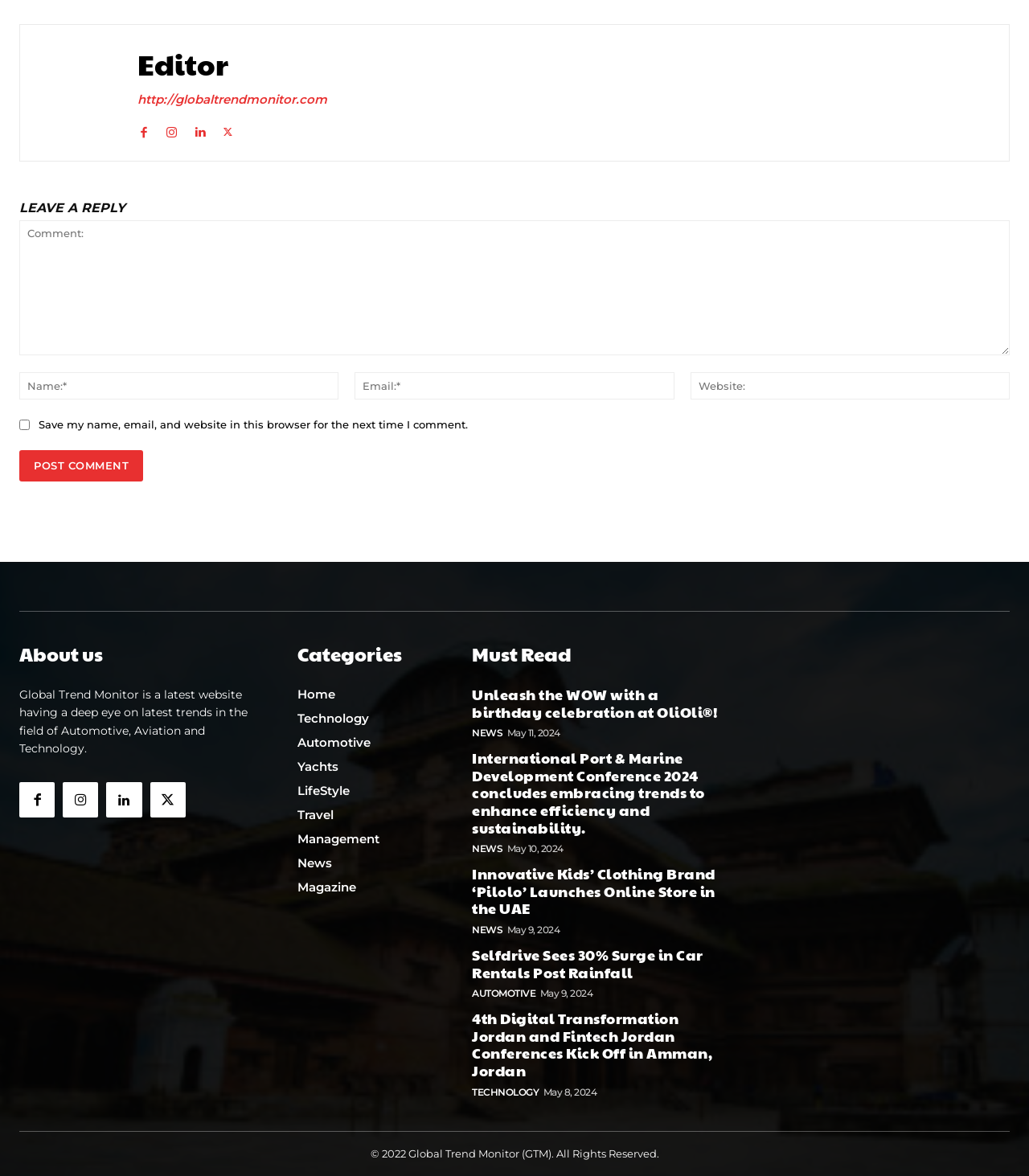Please identify the bounding box coordinates of where to click in order to follow the instruction: "Enter your name".

[0.019, 0.316, 0.329, 0.339]